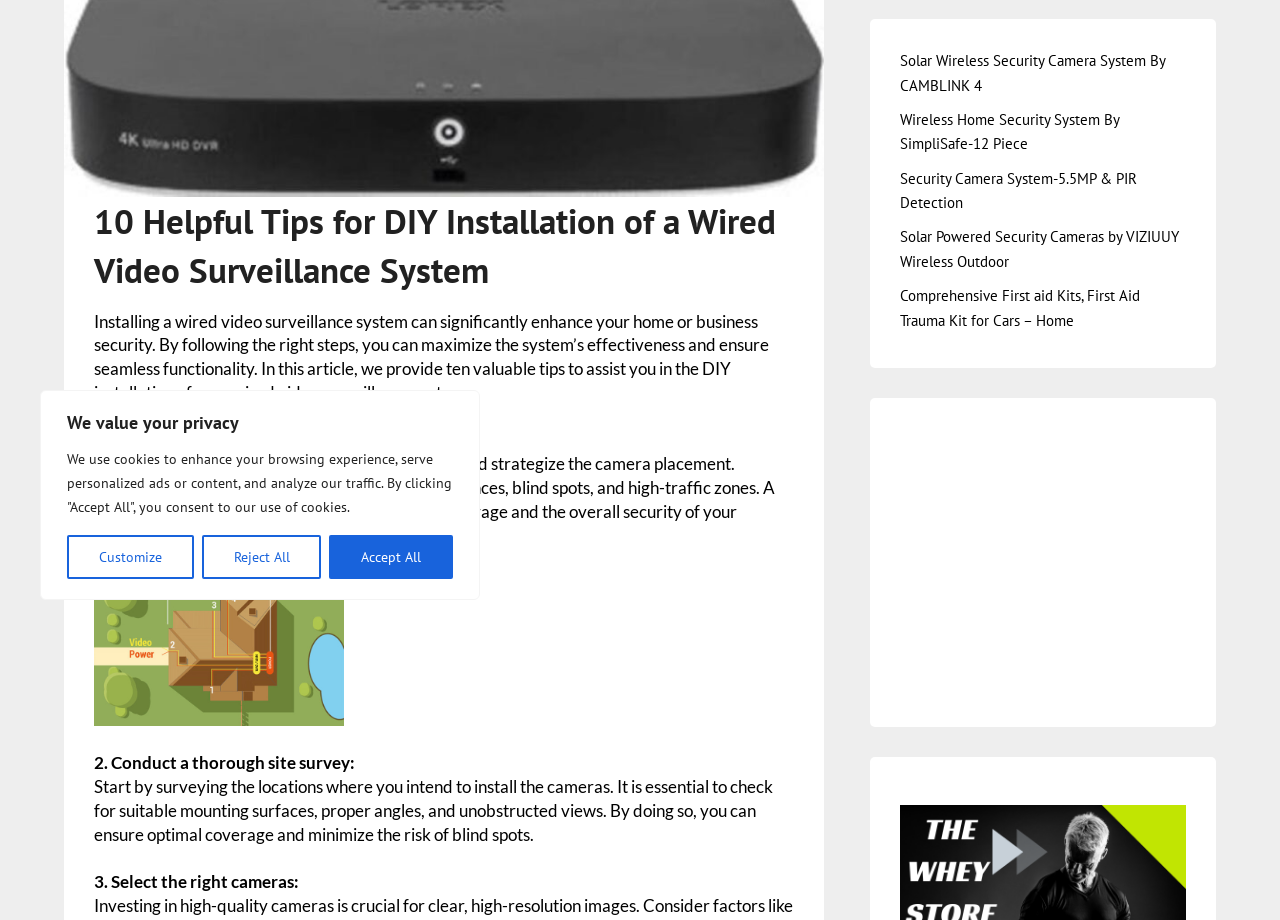Using floating point numbers between 0 and 1, provide the bounding box coordinates in the format (top-left x, top-left y, bottom-right x, bottom-right y). Locate the UI element described here: alt="home security"

[0.074, 0.692, 0.269, 0.715]